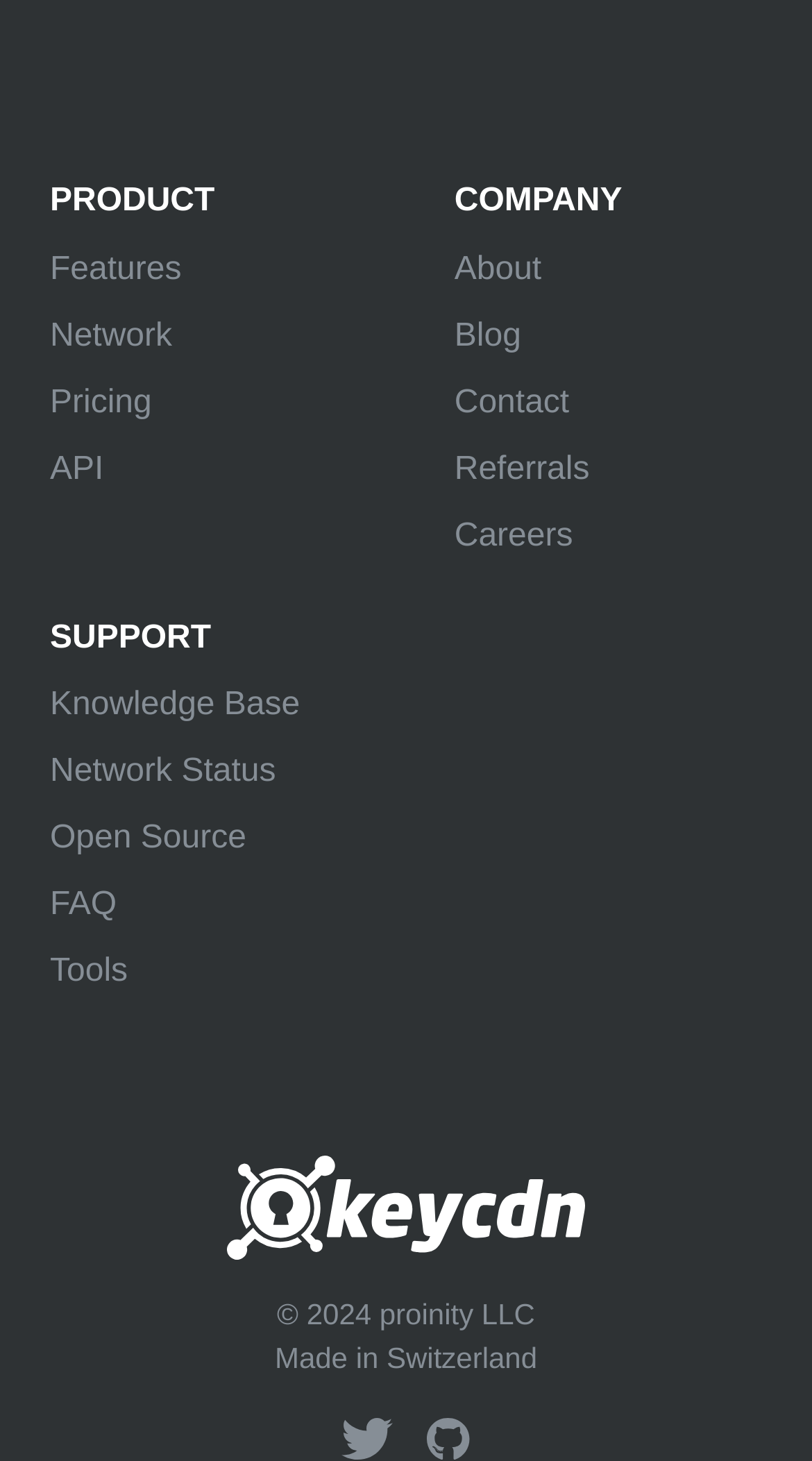Can you find the bounding box coordinates for the element that needs to be clicked to execute this instruction: "Learn about the company"? The coordinates should be given as four float numbers between 0 and 1, i.e., [left, top, right, bottom].

[0.56, 0.126, 0.766, 0.151]